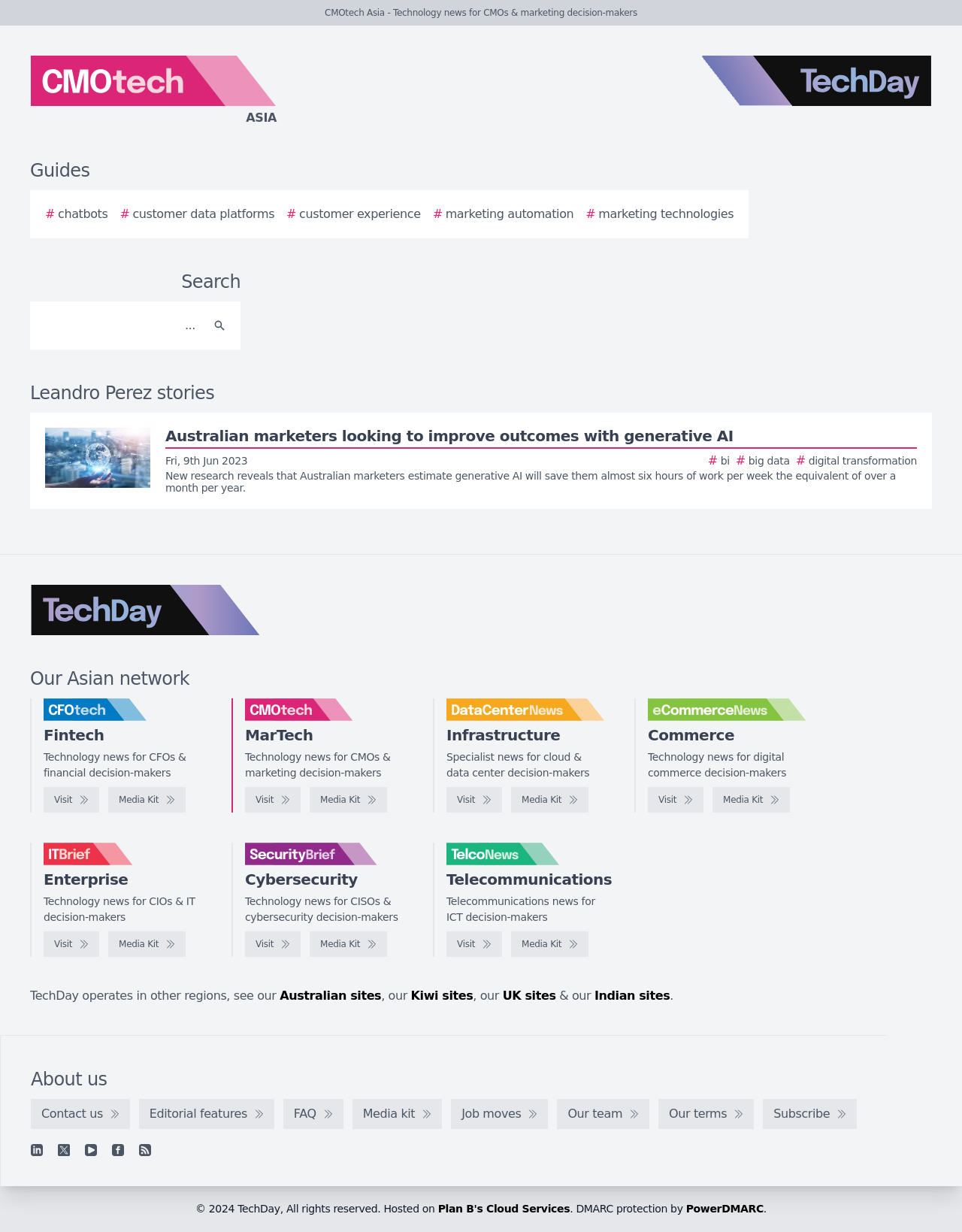Highlight the bounding box coordinates of the region I should click on to meet the following instruction: "Read the story about Australian marketers using generative AI".

[0.047, 0.347, 0.953, 0.401]